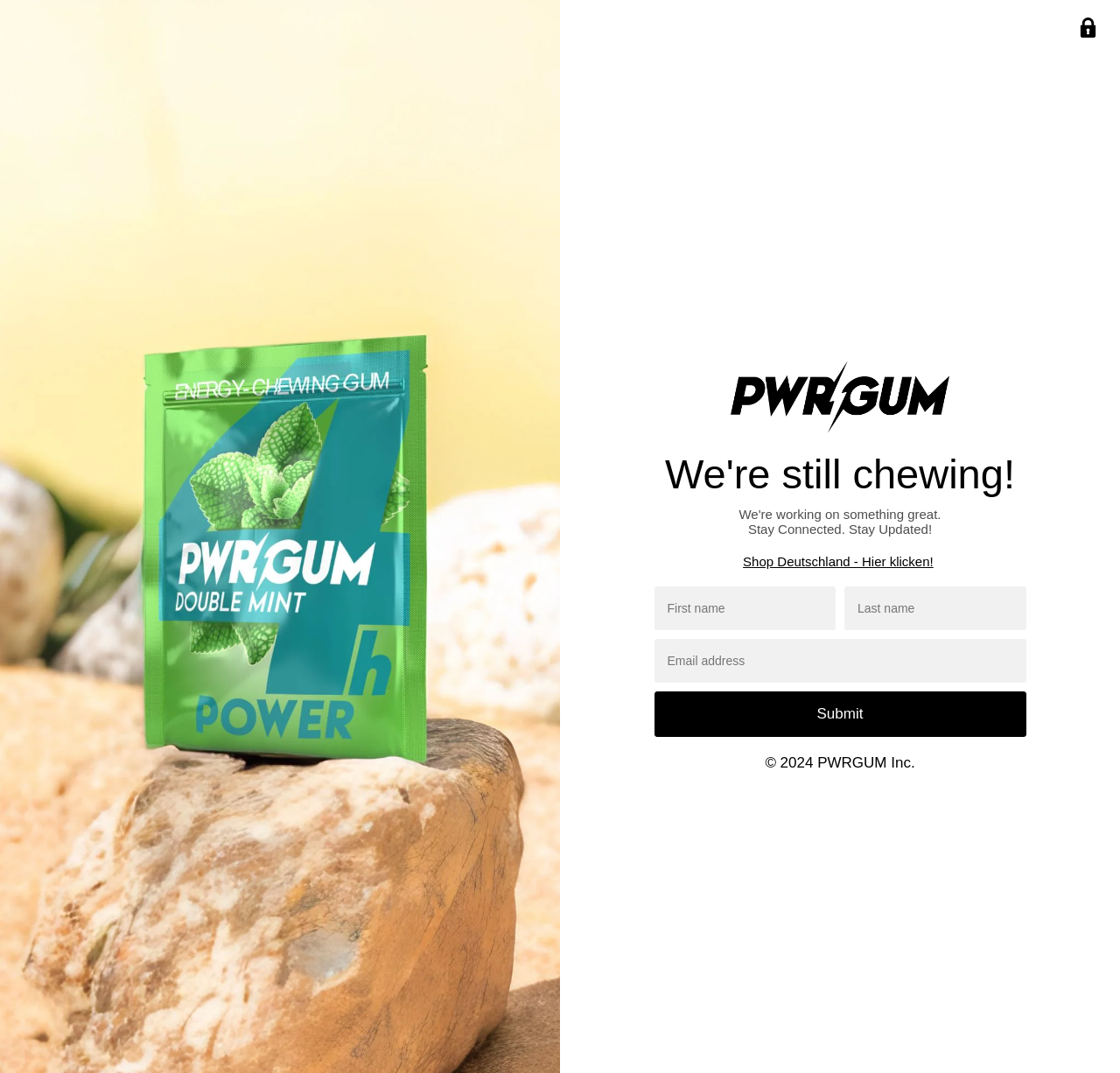What is the logo above the heading? Based on the image, give a response in one word or a short phrase.

PWRGUM